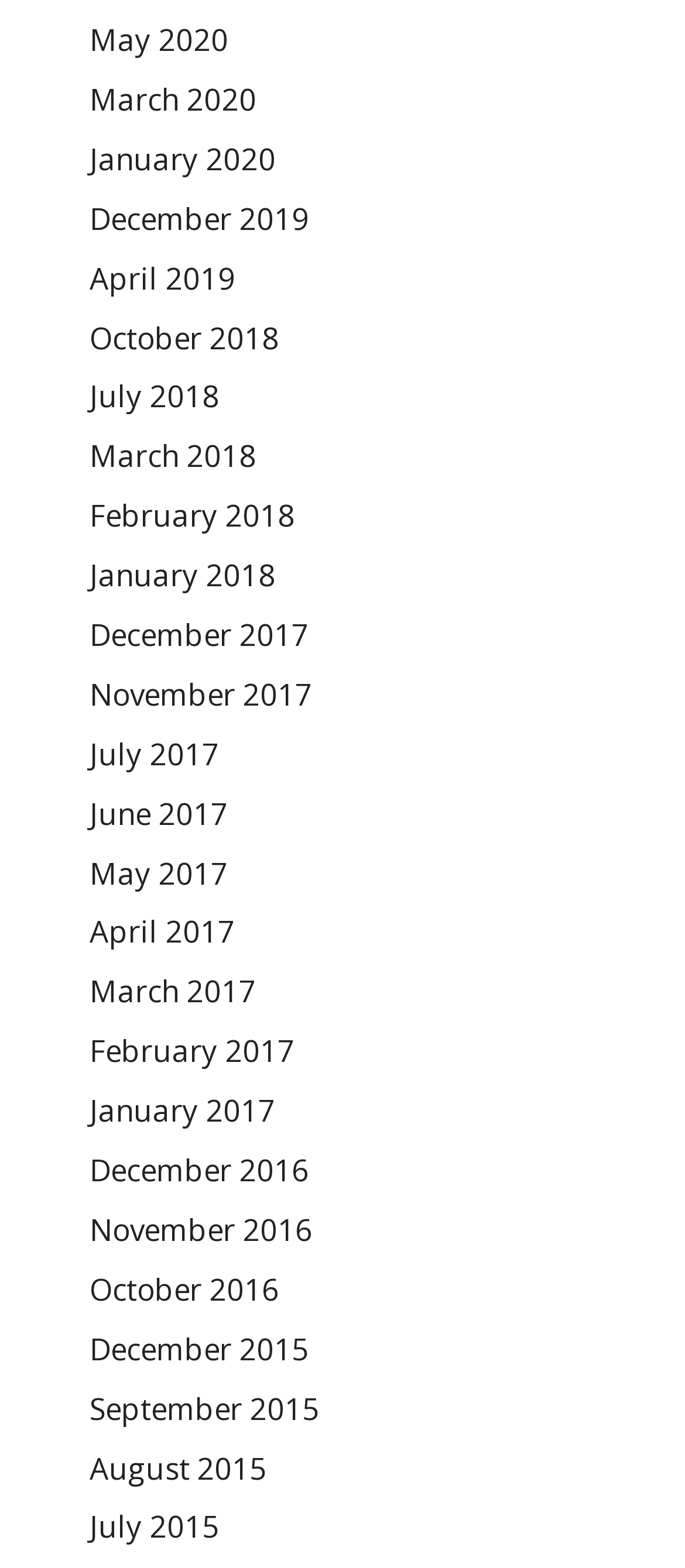What is the earliest month available on this webpage?
Please provide a single word or phrase answer based on the image.

December 2015